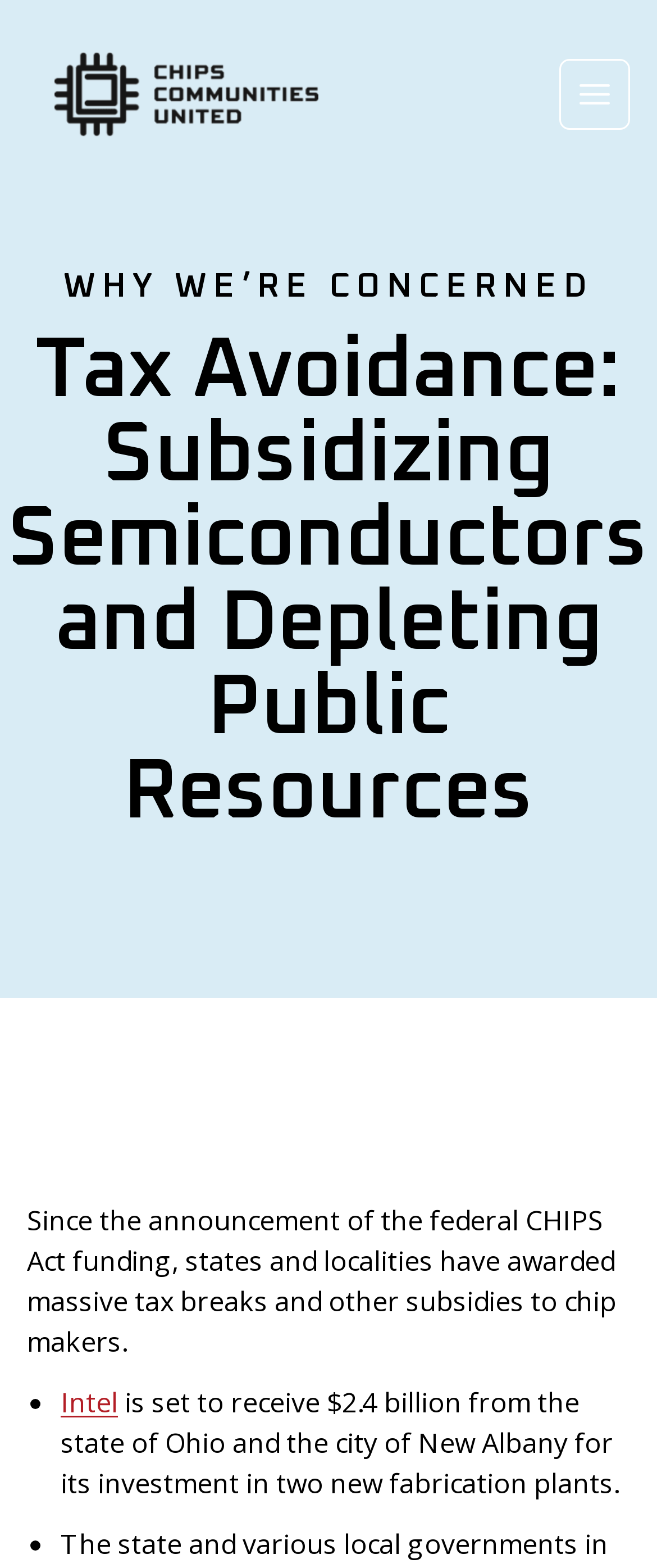Please find the bounding box coordinates in the format (top-left x, top-left y, bottom-right x, bottom-right y) for the given element description. Ensure the coordinates are floating point numbers between 0 and 1. Description: parent_node: Open main menu

[0.041, 0.016, 0.526, 0.105]